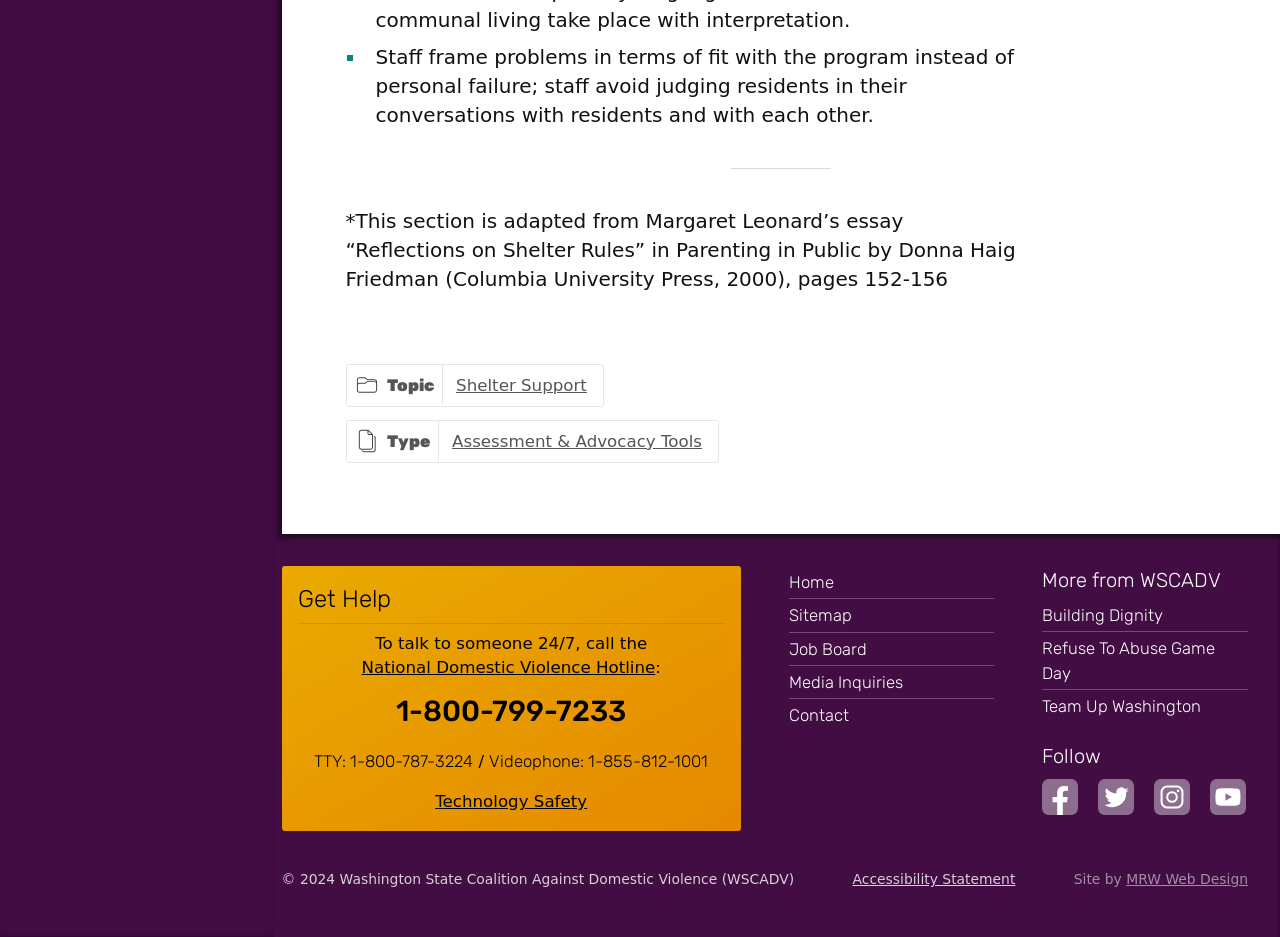Could you locate the bounding box coordinates for the section that should be clicked to accomplish this task: "Read the Accessibility Statement".

[0.666, 0.93, 0.793, 0.947]